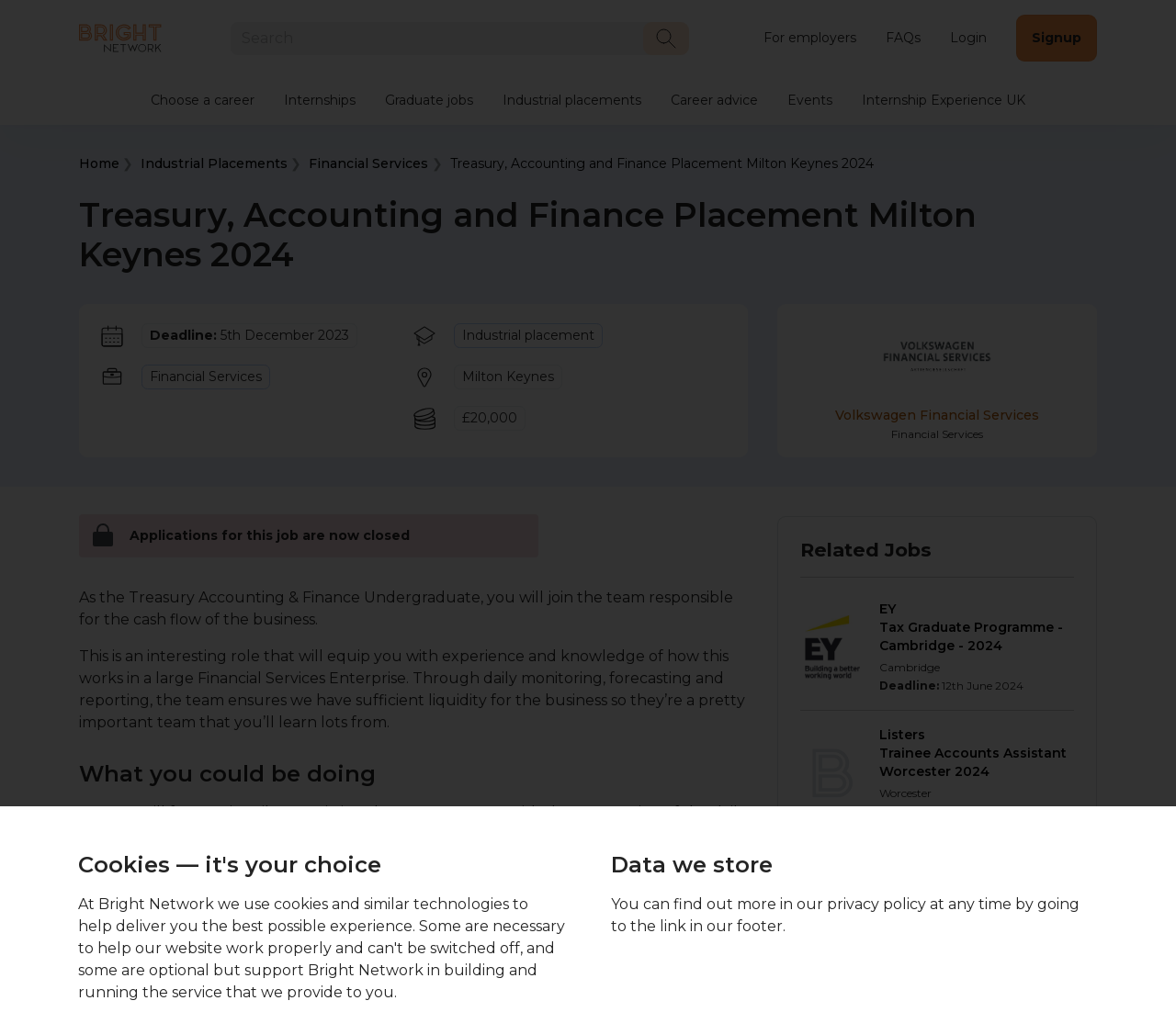Using the given element description, provide the bounding box coordinates (top-left x, top-left y, bottom-right x, bottom-right y) for the corresponding UI element in the screenshot: ListersTrainee Accounts Assistant Worcester 2024

[0.748, 0.717, 0.913, 0.775]